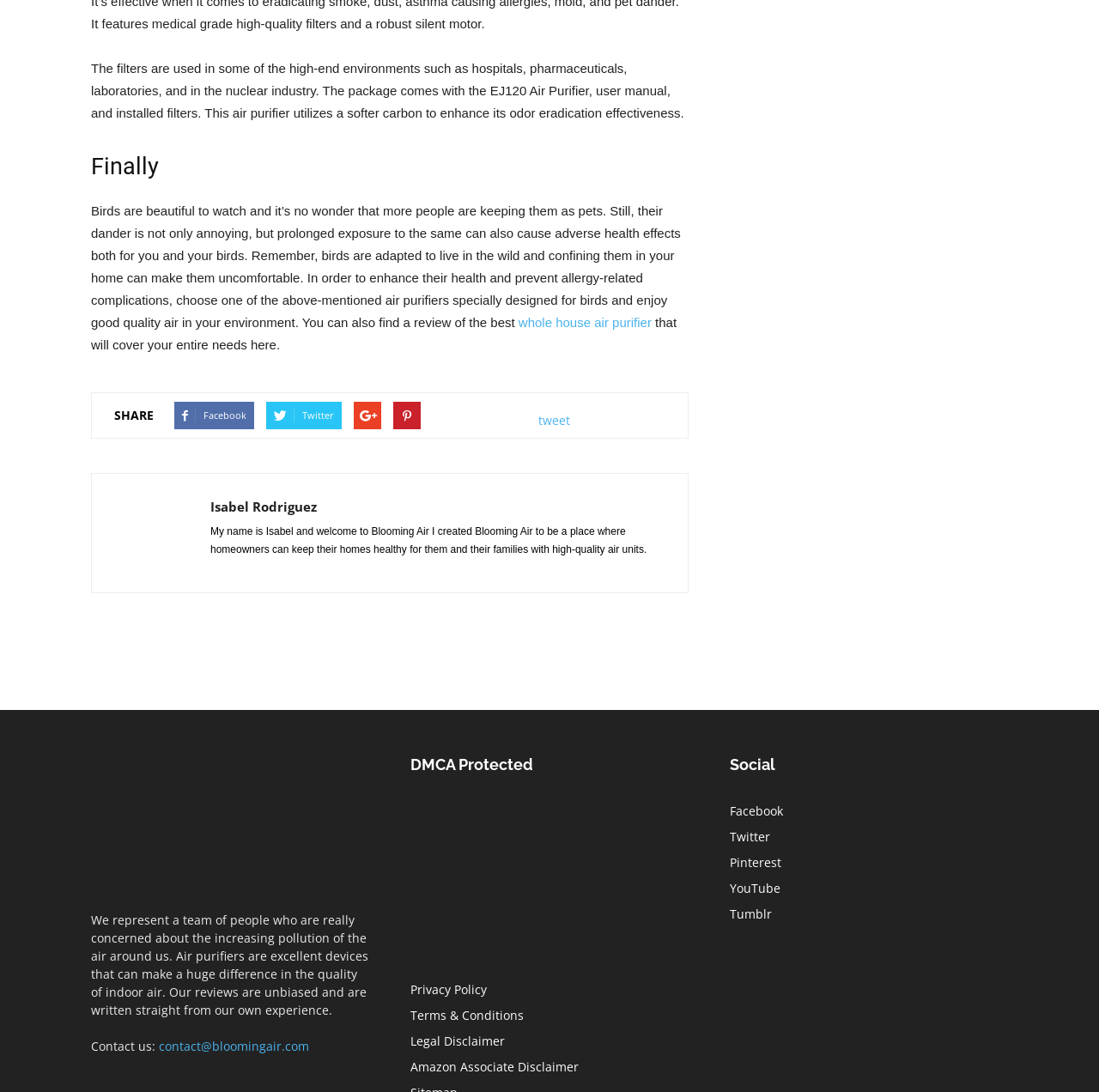Please identify the bounding box coordinates of the region to click in order to complete the task: "Visit our Twitter page". The coordinates must be four float numbers between 0 and 1, specified as [left, top, right, bottom].

[0.664, 0.758, 0.701, 0.773]